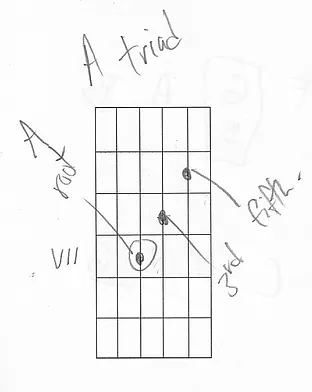What is the purpose of the grid on the fretboard?
Kindly offer a comprehensive and detailed response to the question.

The fretboard is shown as a grid with positions marked, which helps to identify where fingers should be placed to produce the A triad chord.